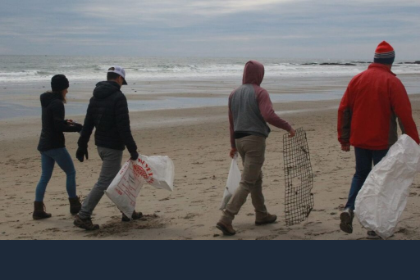Describe the important features and context of the image with as much detail as possible.

A group of volunteers participates in a beach cleanup along a sandy shoreline, contributing to environmental conservation efforts. The scene captures five individuals walking side by side, each equipped with supplies for the cleanup. They are dressed in warm clothing suitable for cooler weather, as indicated by their jackets and hats. The volunteers carry bags for collecting debris, promoting a sense of community and responsibility towards maintaining clean beaches. The cloudy sky and gentle waves in the background emphasize the natural beauty of the beach, highlighting the importance of preserving such environments. This image represents the essence of volunteer work, inviting everyone to join in these monthly beach cleanup initiatives organized by the Seacoast Paddleboard Club (SPC).